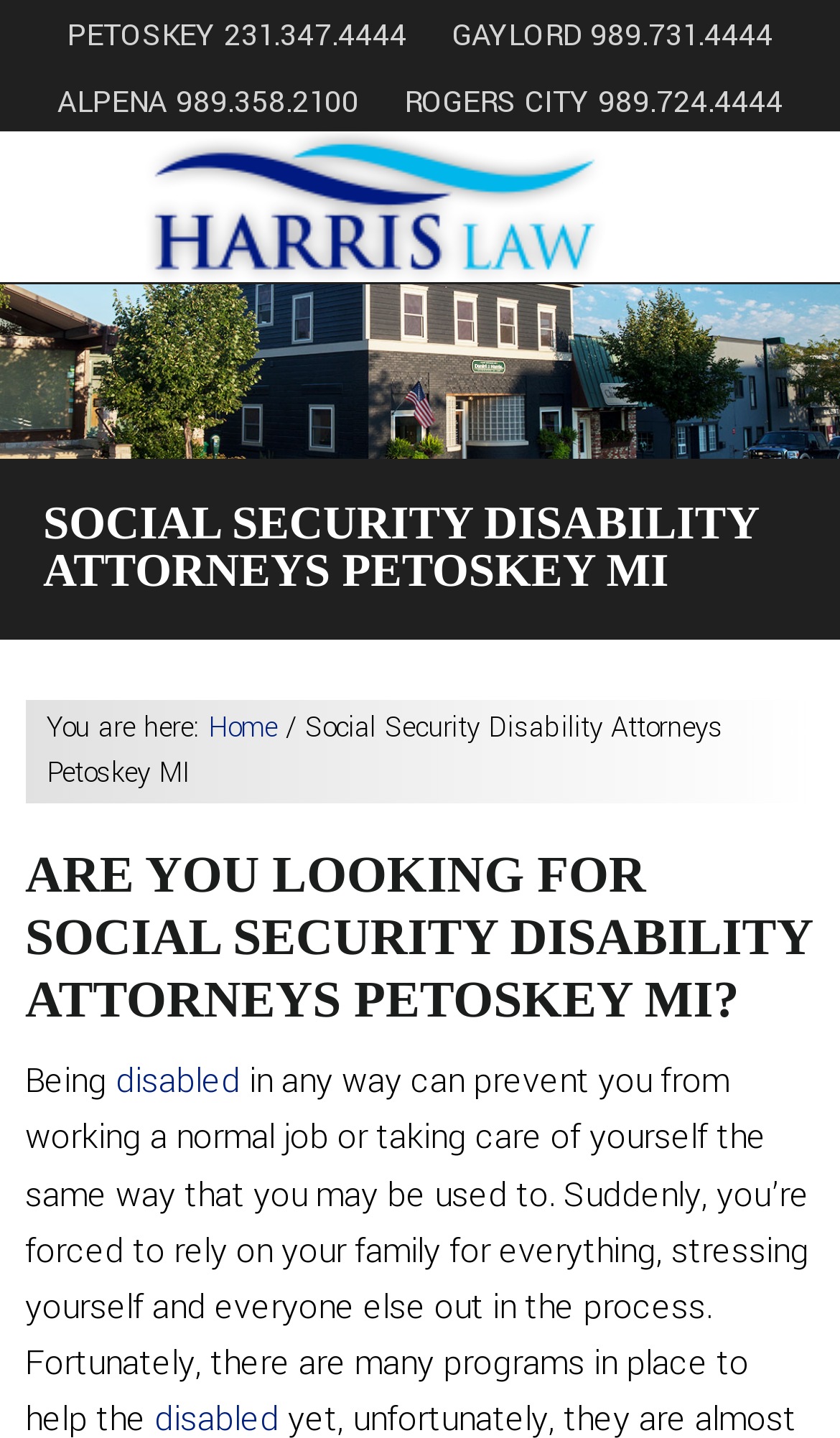Please reply to the following question with a single word or a short phrase:
What is the current page?

Social Security Disability Attorneys Petoskey MI